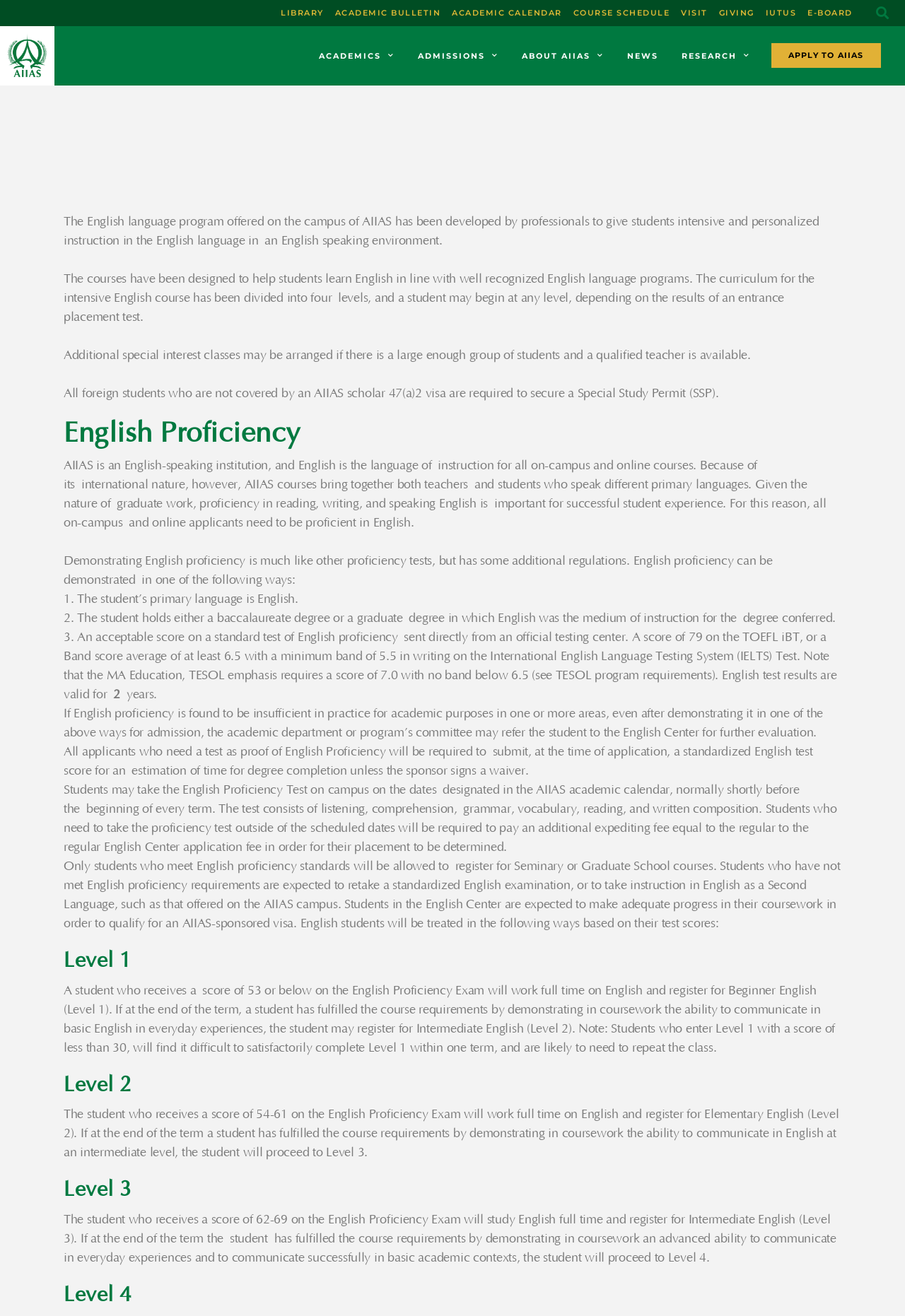Identify the bounding box coordinates of the part that should be clicked to carry out this instruction: "Read news".

[0.677, 0.03, 0.743, 0.055]